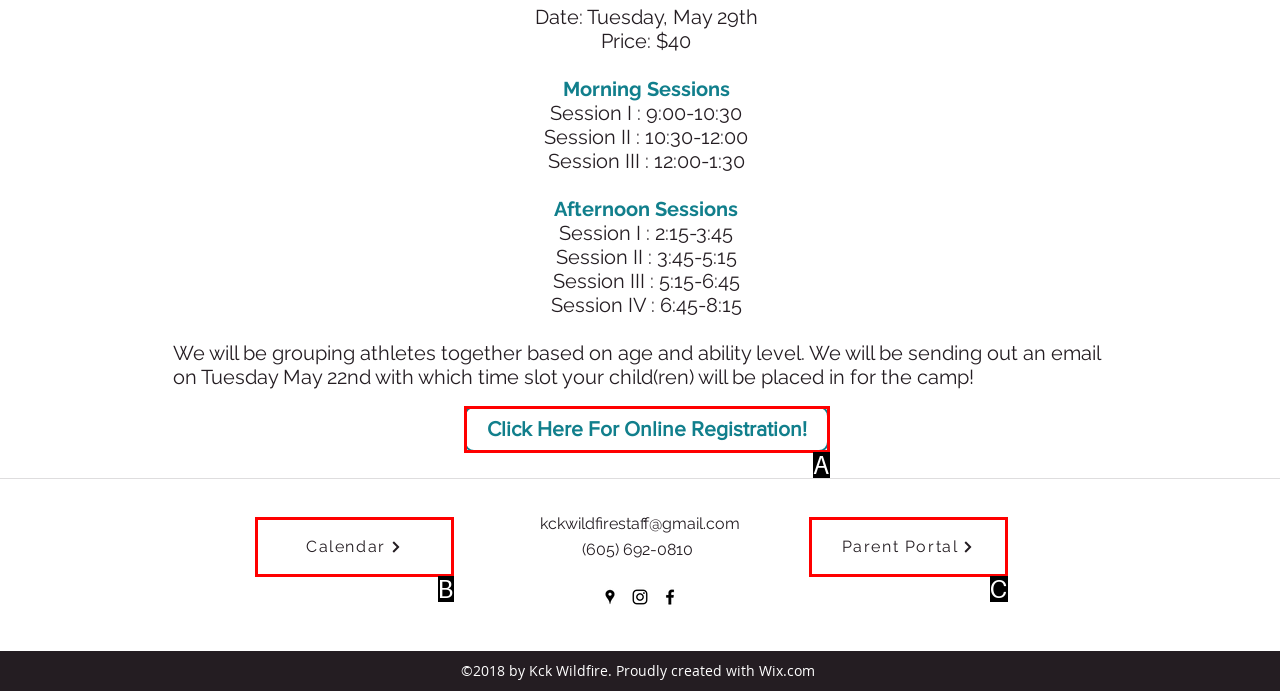Identify the HTML element that matches the description: Click Here For Online Registration!. Provide the letter of the correct option from the choices.

A